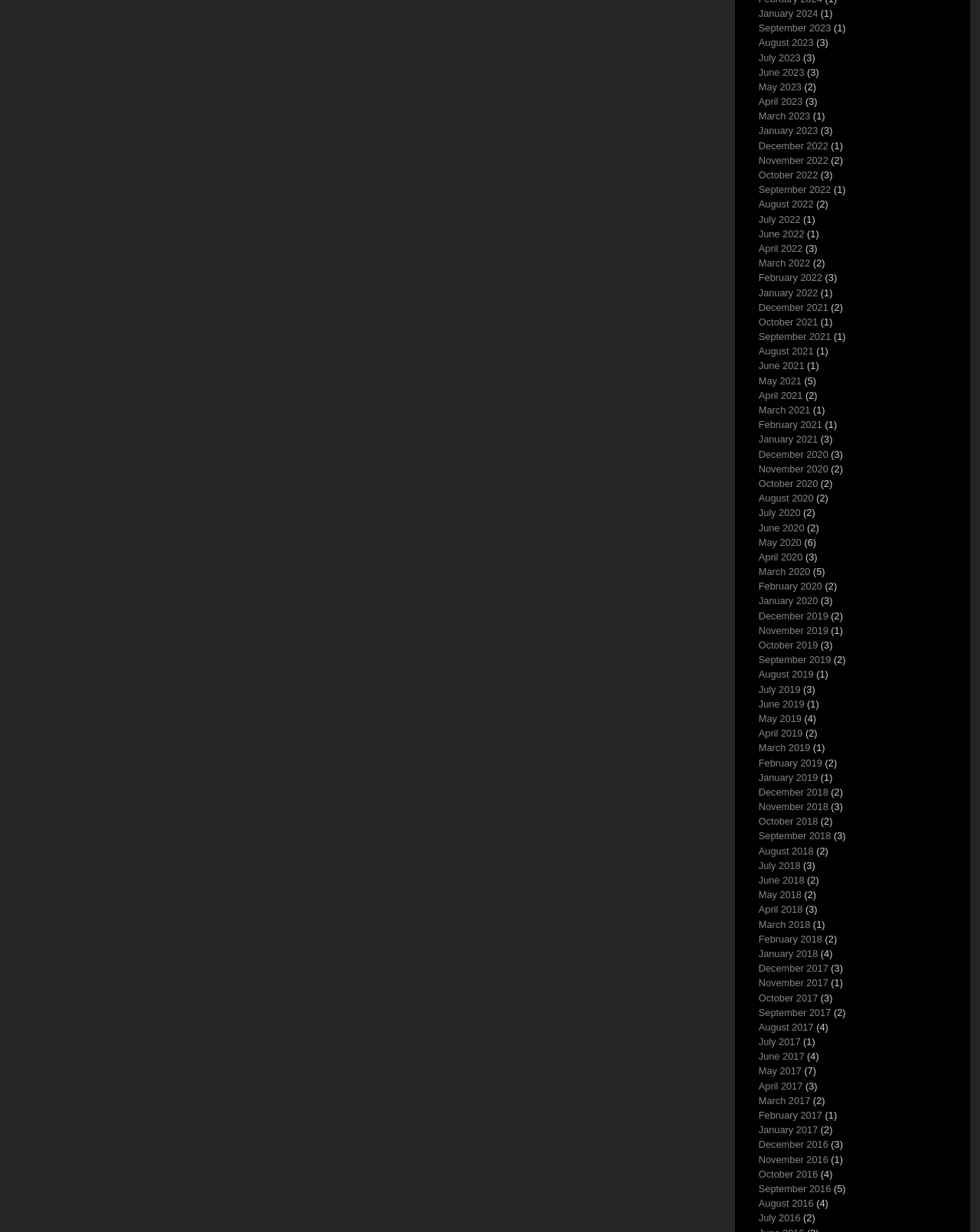Find the bounding box coordinates of the clickable region needed to perform the following instruction: "View January 2024". The coordinates should be provided as four float numbers between 0 and 1, i.e., [left, top, right, bottom].

[0.774, 0.006, 0.835, 0.016]